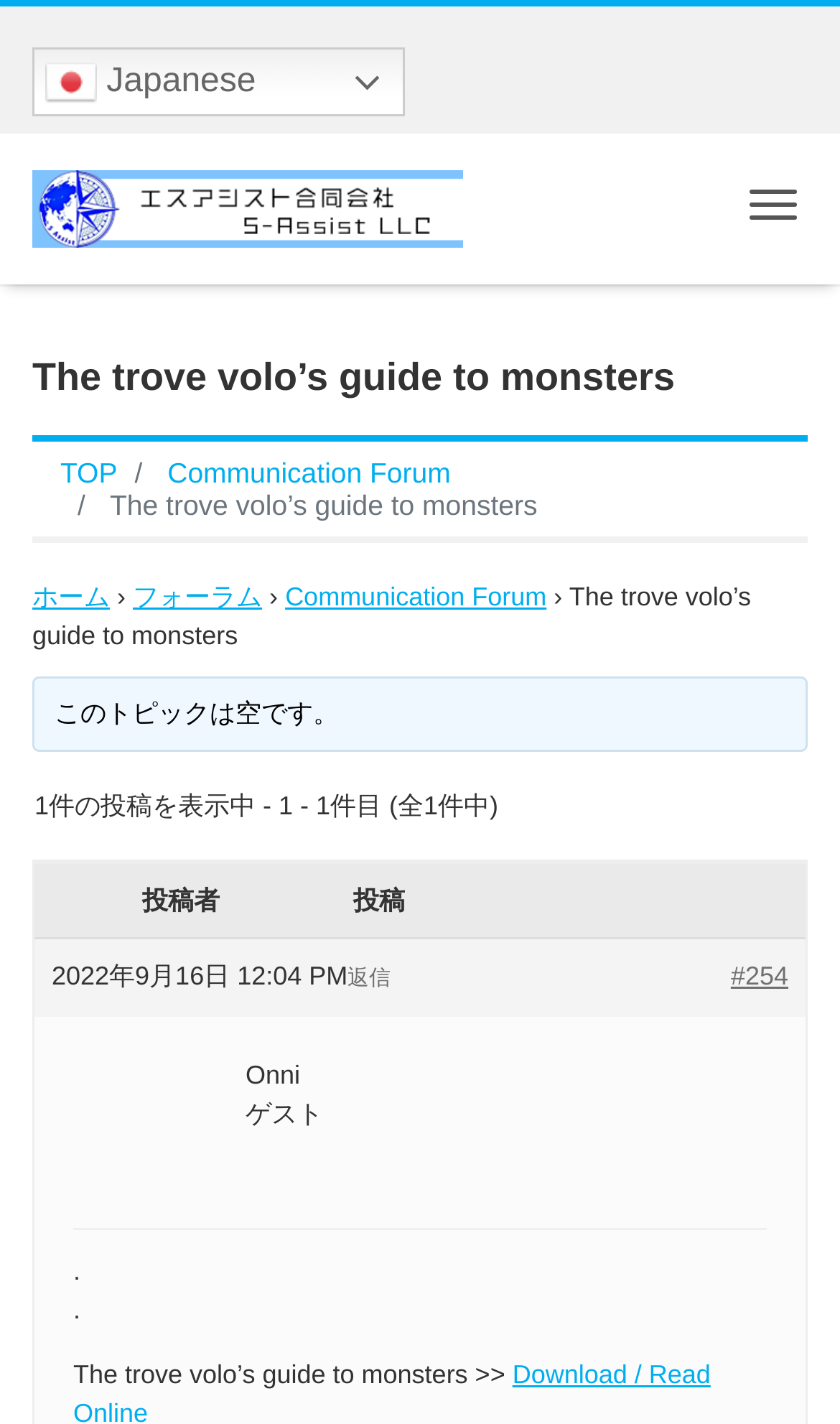Who is the author of the post?
From the image, provide a succinct answer in one word or a short phrase.

Onni